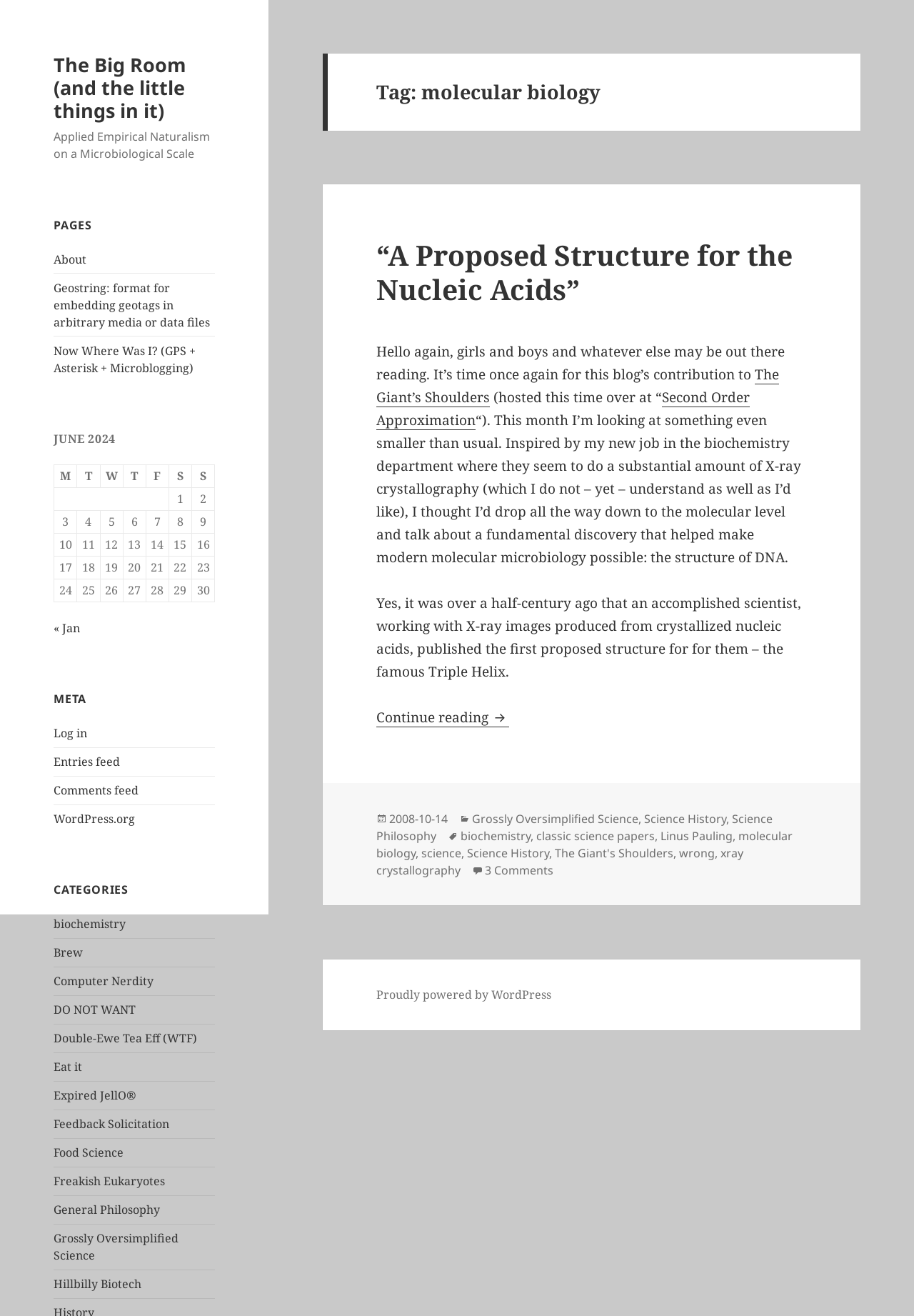Use a single word or phrase to answer this question: 
What is the text of the second heading?

PAGES